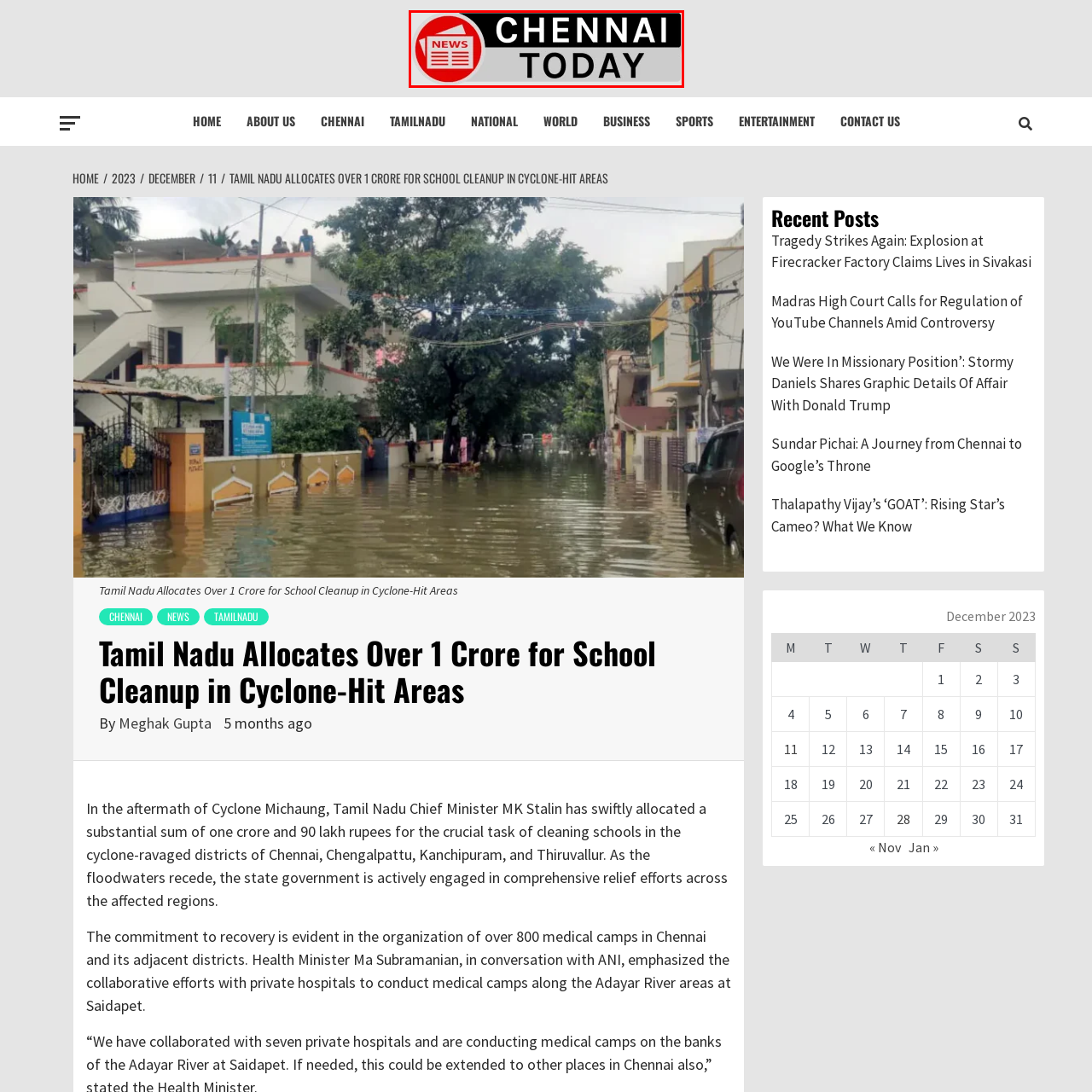What is the shape surrounding the word 'NEWS'?
Refer to the image highlighted by the red box and give a one-word or short-phrase answer reflecting what you see.

circle